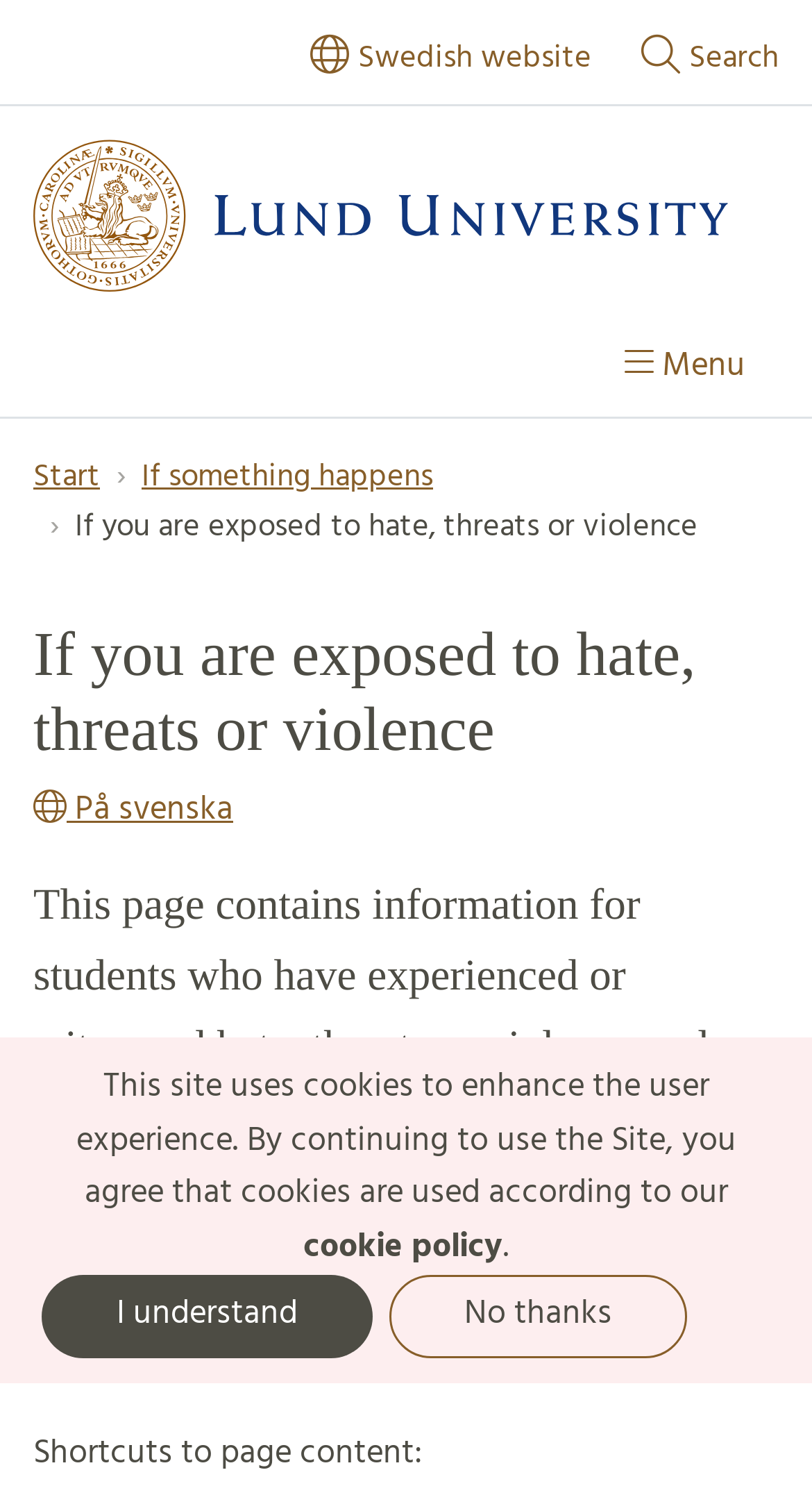Determine the bounding box coordinates of the clickable area required to perform the following instruction: "go to Swedish website". The coordinates should be represented as four float numbers between 0 and 1: [left, top, right, bottom].

[0.382, 0.011, 0.728, 0.069]